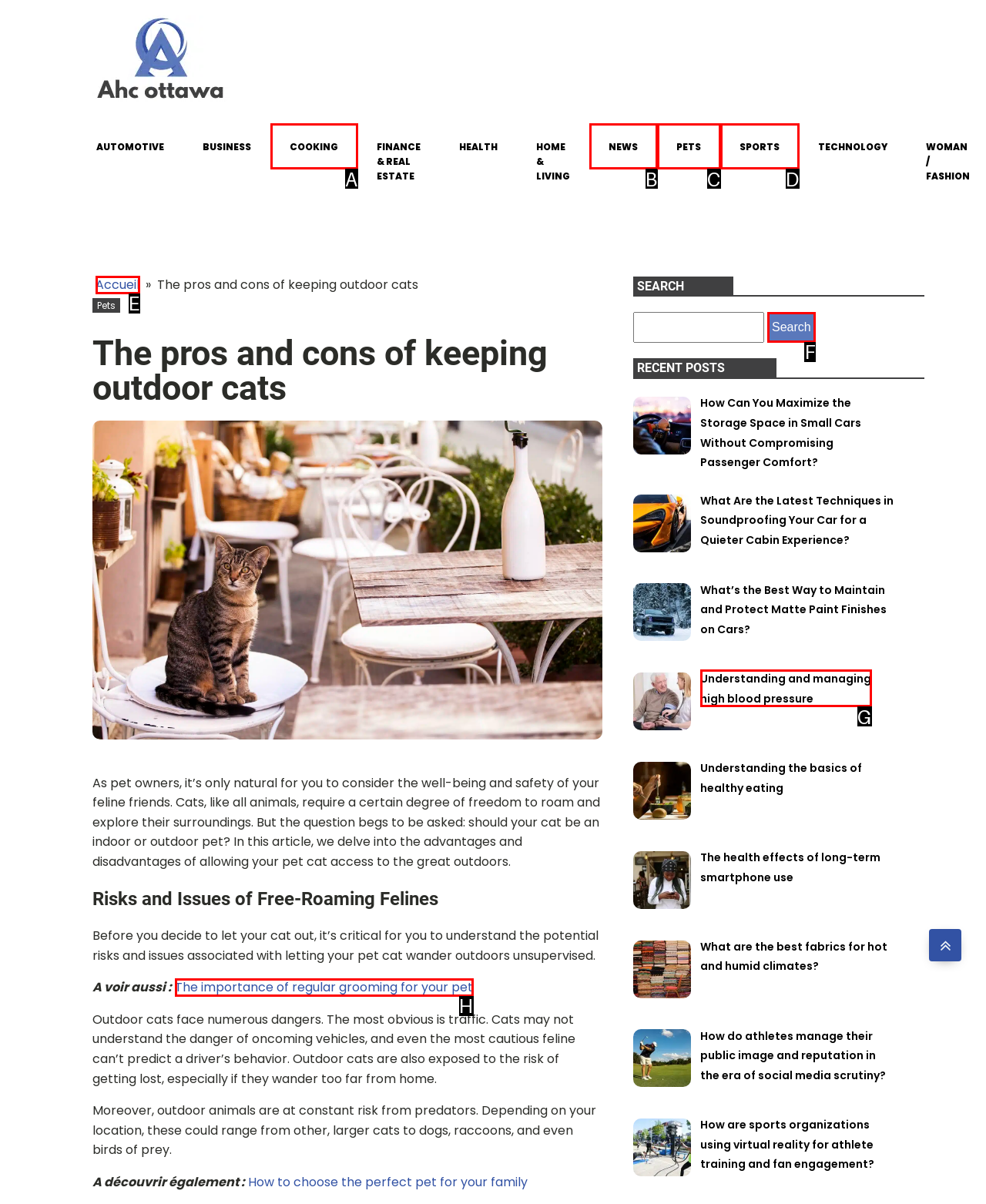Pick the option that best fits the description: cooking. Reply with the letter of the matching option directly.

A